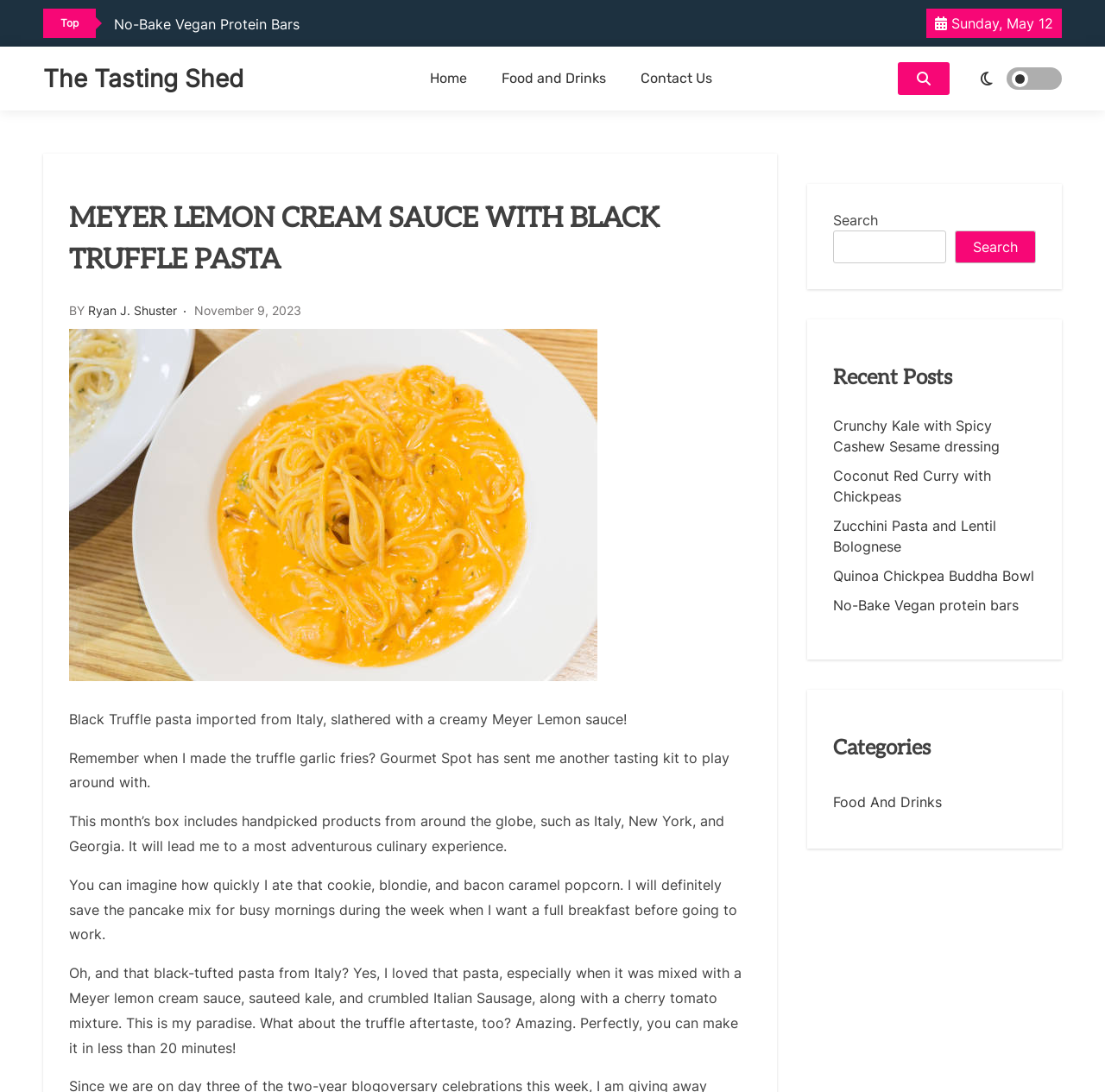Determine the bounding box coordinates of the region I should click to achieve the following instruction: "Browse the 'Archives' section". Ensure the bounding box coordinates are four float numbers between 0 and 1, i.e., [left, top, right, bottom].

None